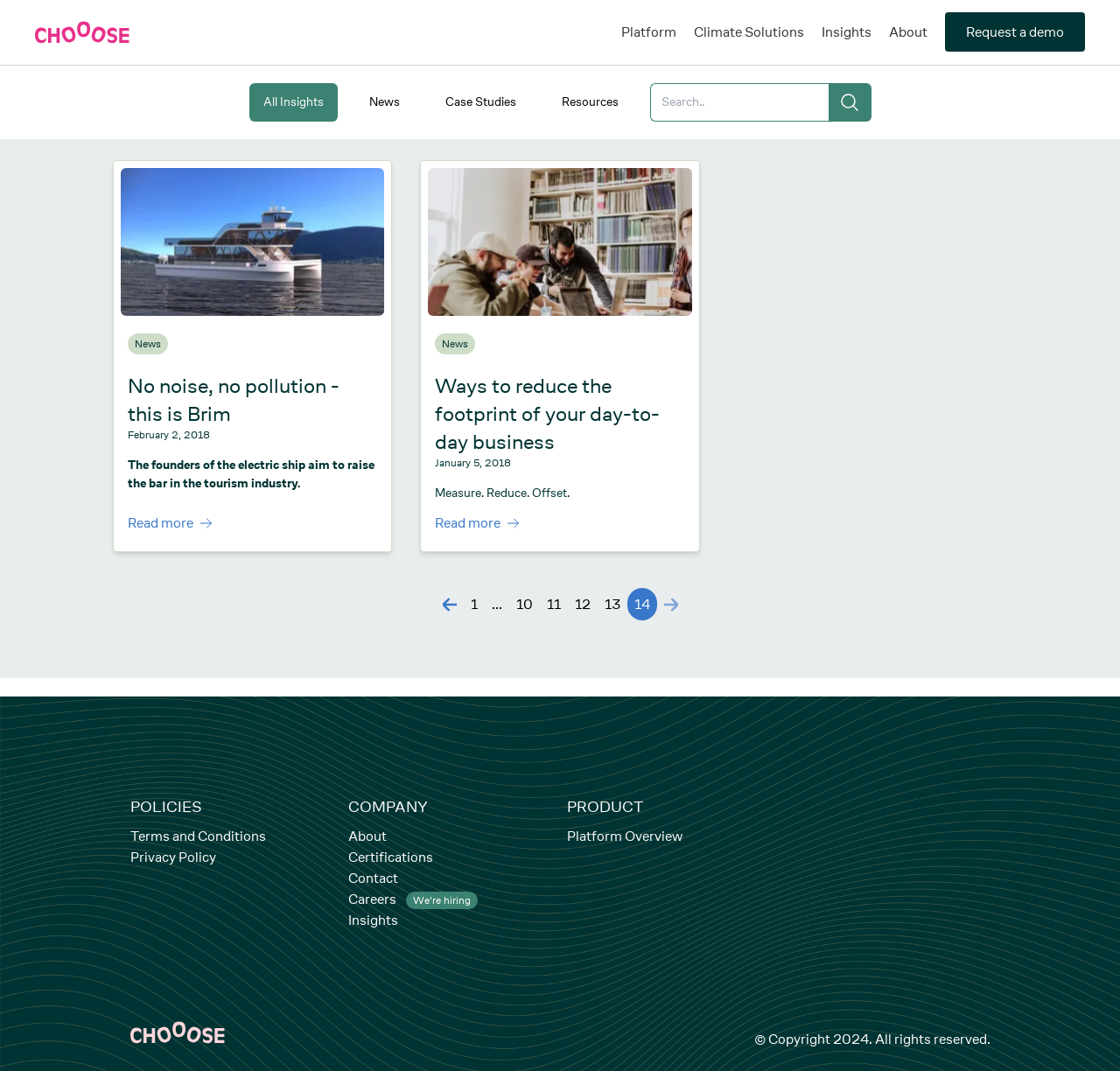What is the main purpose of CHOOOSE?
Refer to the screenshot and respond with a concise word or phrase.

Integrate climate action into everyday life and business